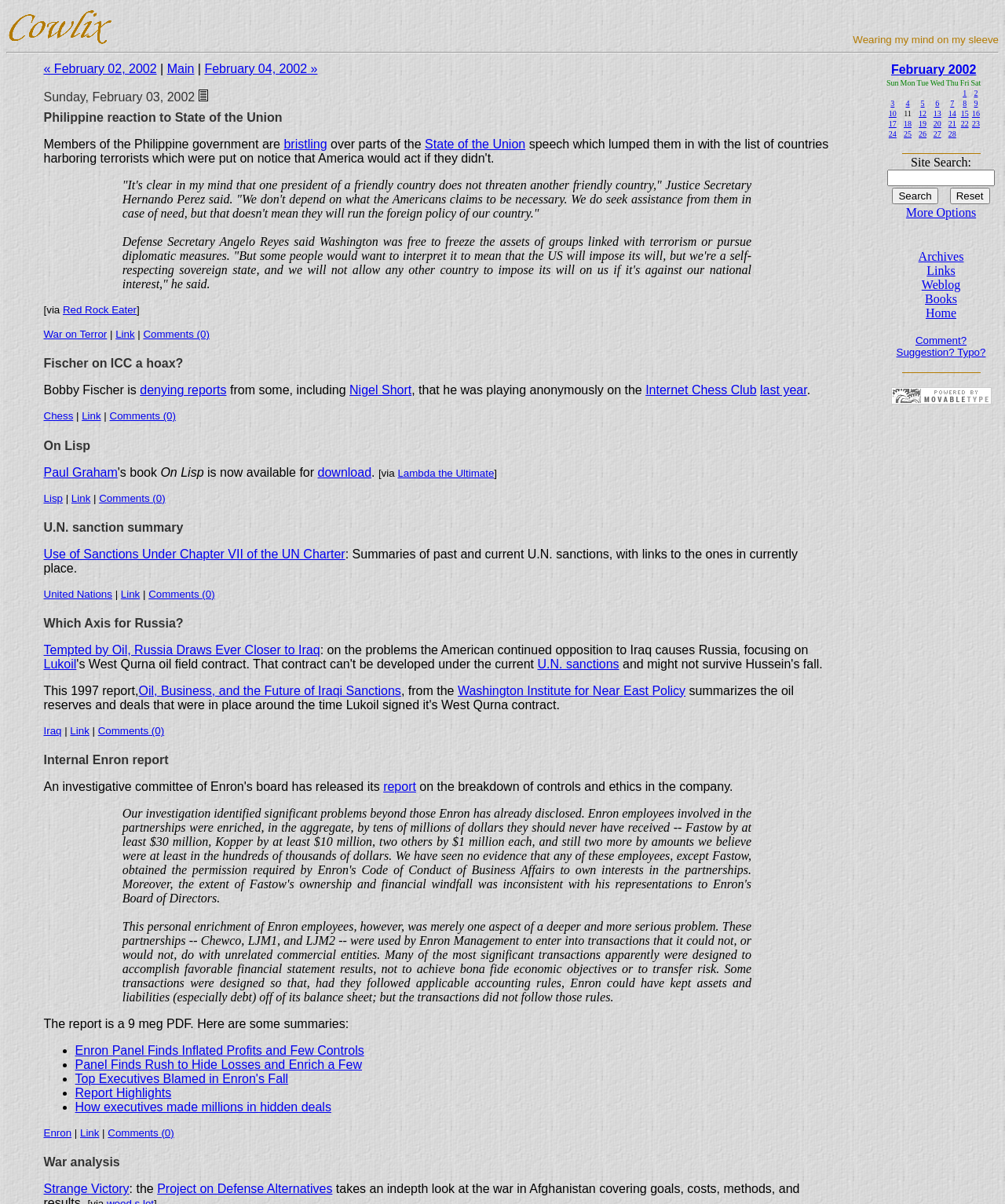Locate the bounding box of the UI element described in the following text: "Weblog".

[0.917, 0.231, 0.956, 0.242]